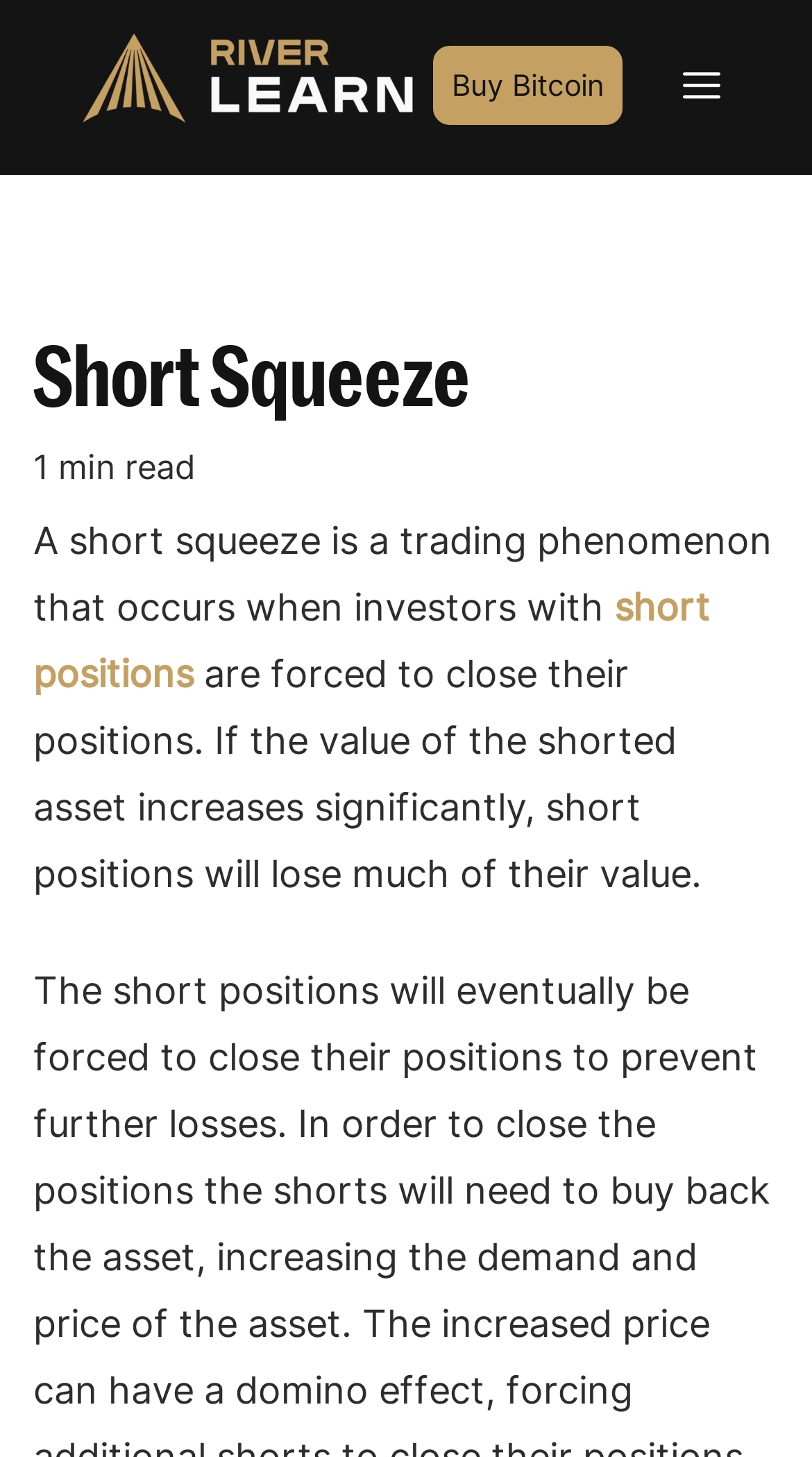Offer a detailed explanation of the webpage layout and contents.

The webpage is about the concept of a "Short Squeeze" in trading. At the top left corner, there is a "River Logo" image, which is a link. Next to it, on the right, is a "Buy Bitcoin" link. On the top right corner, there is a small, unidentified image, which is also a link.

Below the logo, on the left side, there is a "Glossary" link. The main content of the page starts with a heading "Short Squeeze" that spans almost the entire width of the page. Below the heading, there is a text "1 min read" indicating the estimated time it takes to read the article.

The main article starts with a paragraph of text that explains what a short squeeze is. The text is divided into two parts, with a link "short positions" in between. The first part of the text explains that a short squeeze occurs when investors with short positions are forced to close their positions. The second part of the text explains the consequences of a short squeeze, stating that short positions will lose much of their value if the value of the shorted asset increases significantly.